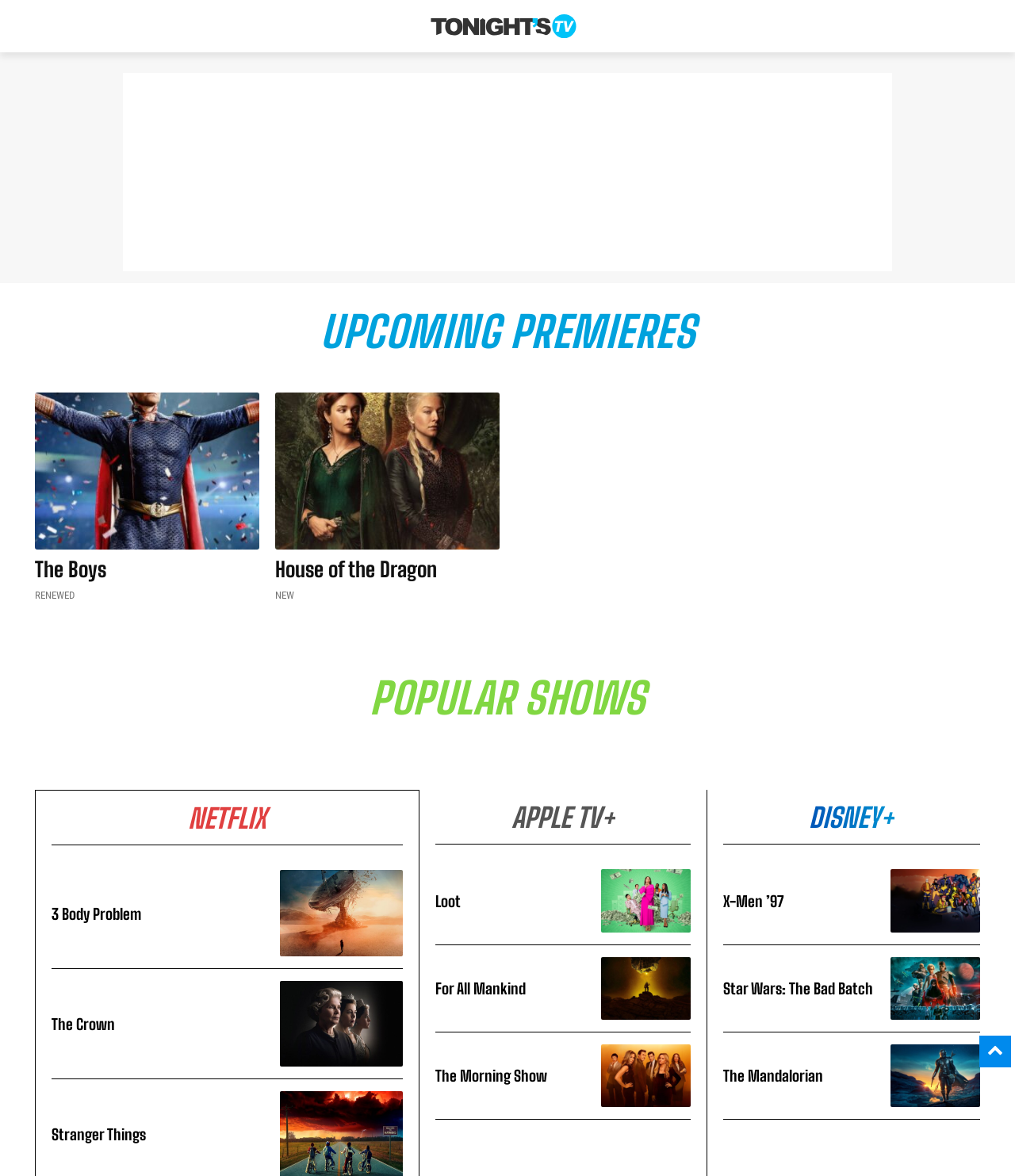How many TV shows are listed under 'NETFLIX'?
Give a detailed and exhaustive answer to the question.

I found the heading 'NETFLIX' at [0.185, 0.678, 0.262, 0.712]. Under this heading, I counted three links to TV shows: '3 Body Problem', 'The Crown', and 'Stranger Things'.